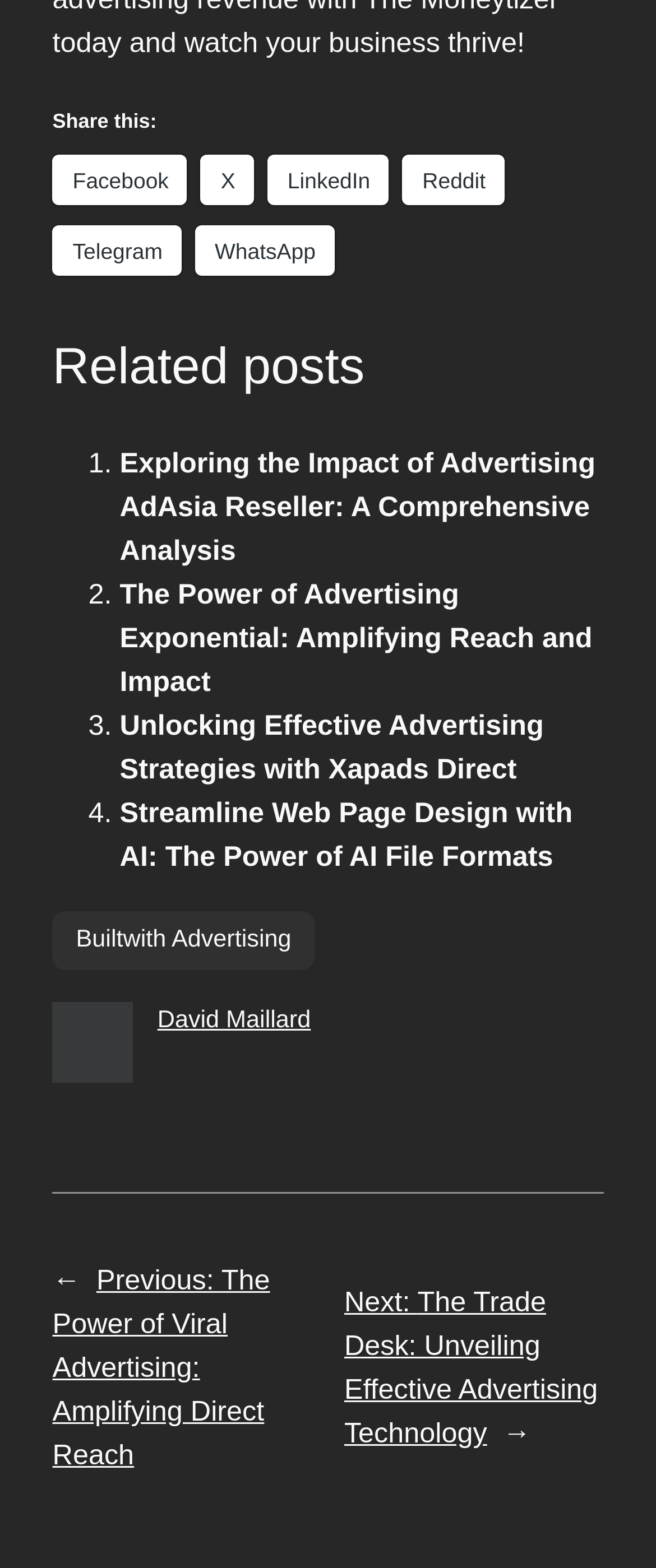Locate the bounding box coordinates of the segment that needs to be clicked to meet this instruction: "Read related post 'Exploring the Impact of Advertising AdAsia Reseller: A Comprehensive Analysis'".

[0.183, 0.285, 0.908, 0.361]